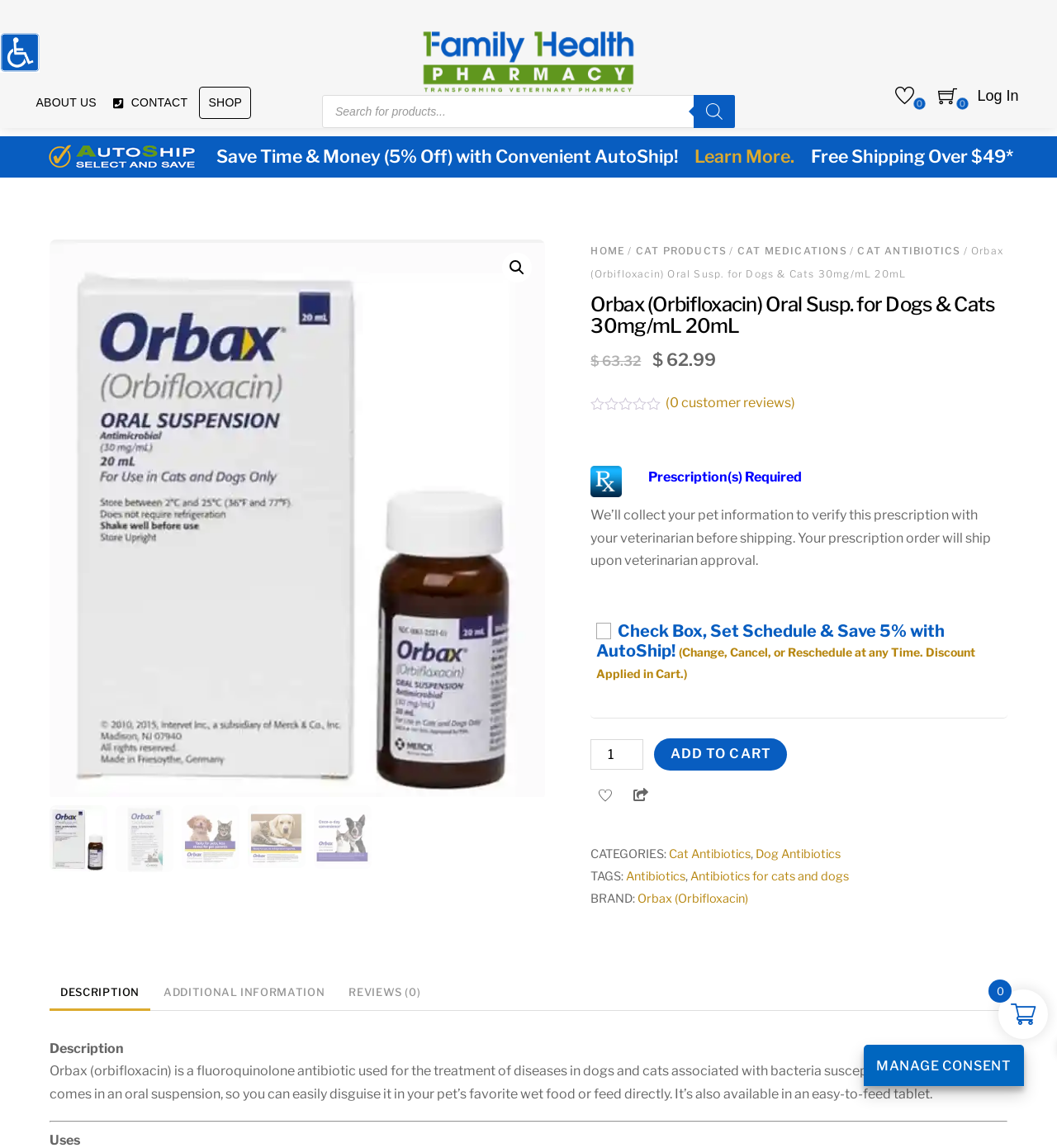What is the purpose of the Orbax Oral Suspension?
From the details in the image, answer the question comprehensively.

I found the answer by reading the product description, which states that Orbax (orbifloxacin) is a fluoroquinolone antibiotic used for the treatment of diseases in dogs and cats associated with bacteria susceptible to orbifloxacin.